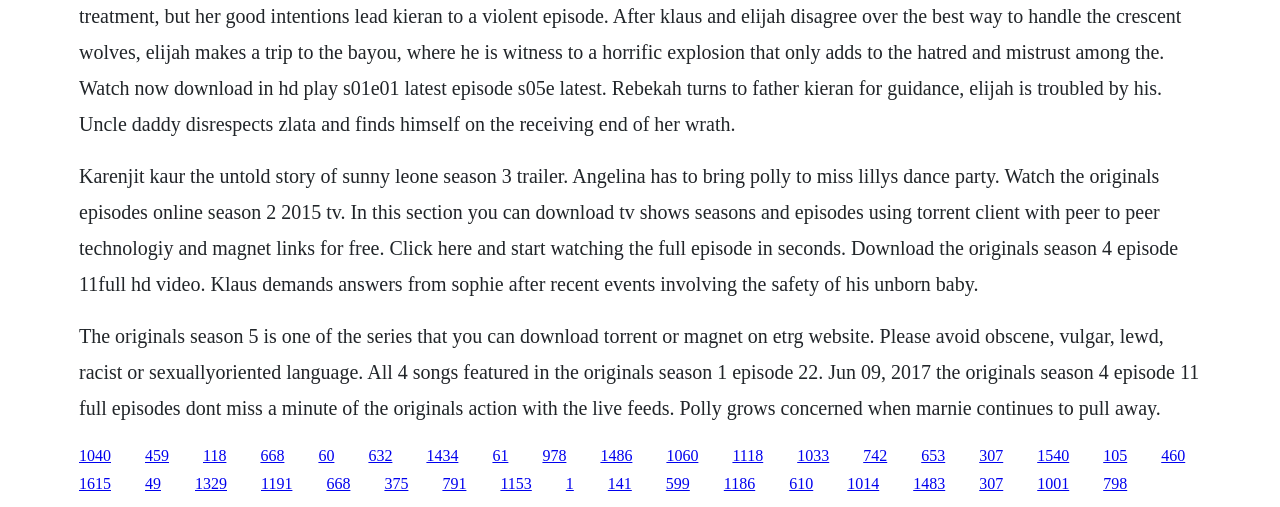What is the name of the TV show mentioned?
Please interpret the details in the image and answer the question thoroughly.

The question can be answered by reading the text content of the StaticText elements. Specifically, the text 'The originals season 5 is one of the series that you can download torrent or magnet on etrg website.' and 'The originals season 4 episode 11 full episodes dont miss a minute of the originals action with the live feeds.' both mention the TV show 'The Originals'.